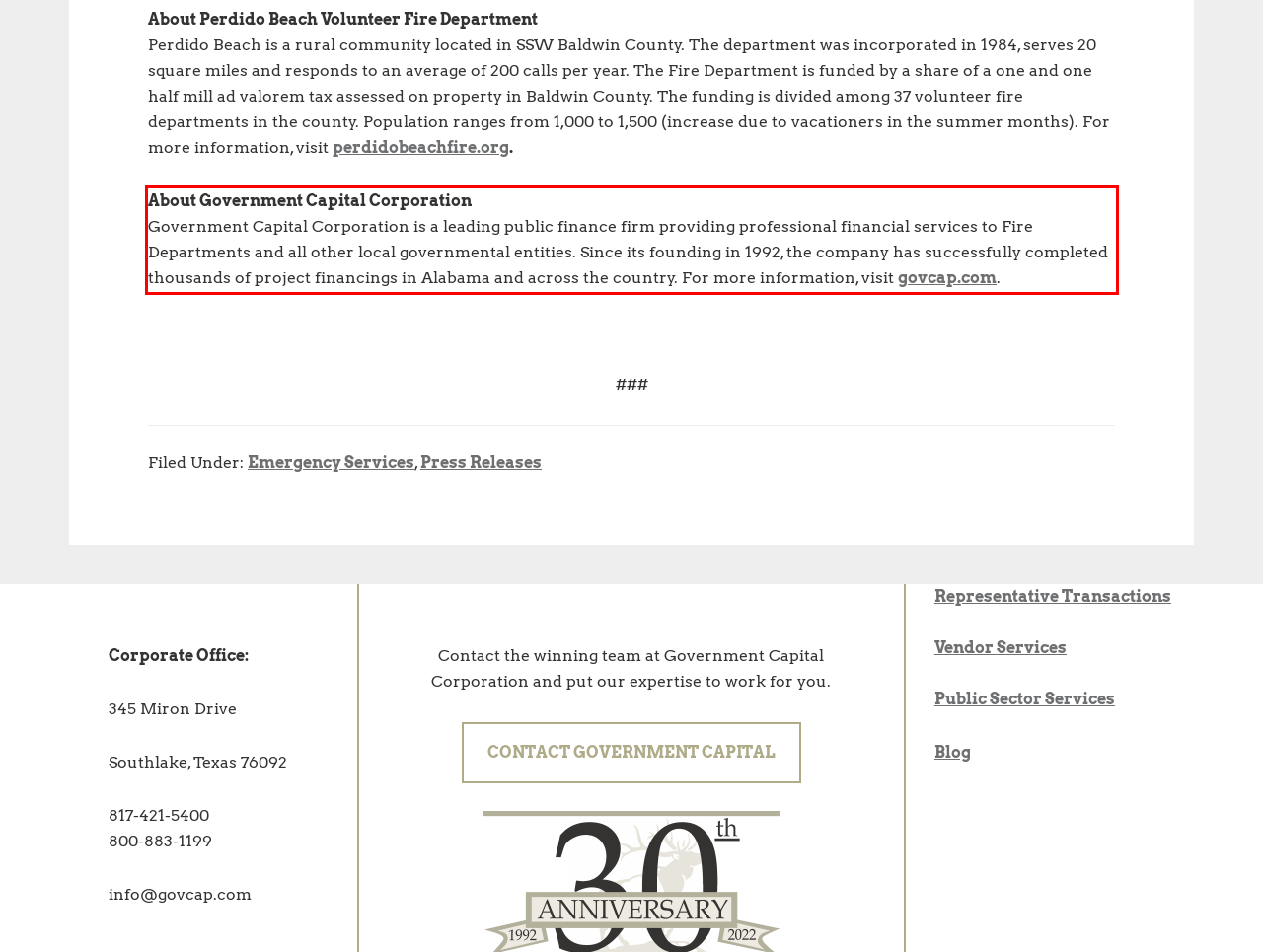Analyze the screenshot of the webpage that features a red bounding box and recognize the text content enclosed within this red bounding box.

About Government Capital Corporation Government Capital Corporation is a leading public finance firm providing professional financial services to Fire Departments and all other local governmental entities. Since its founding in 1992, the company has successfully completed thousands of project financings in Alabama and across the country. For more information, visit govcap.com.